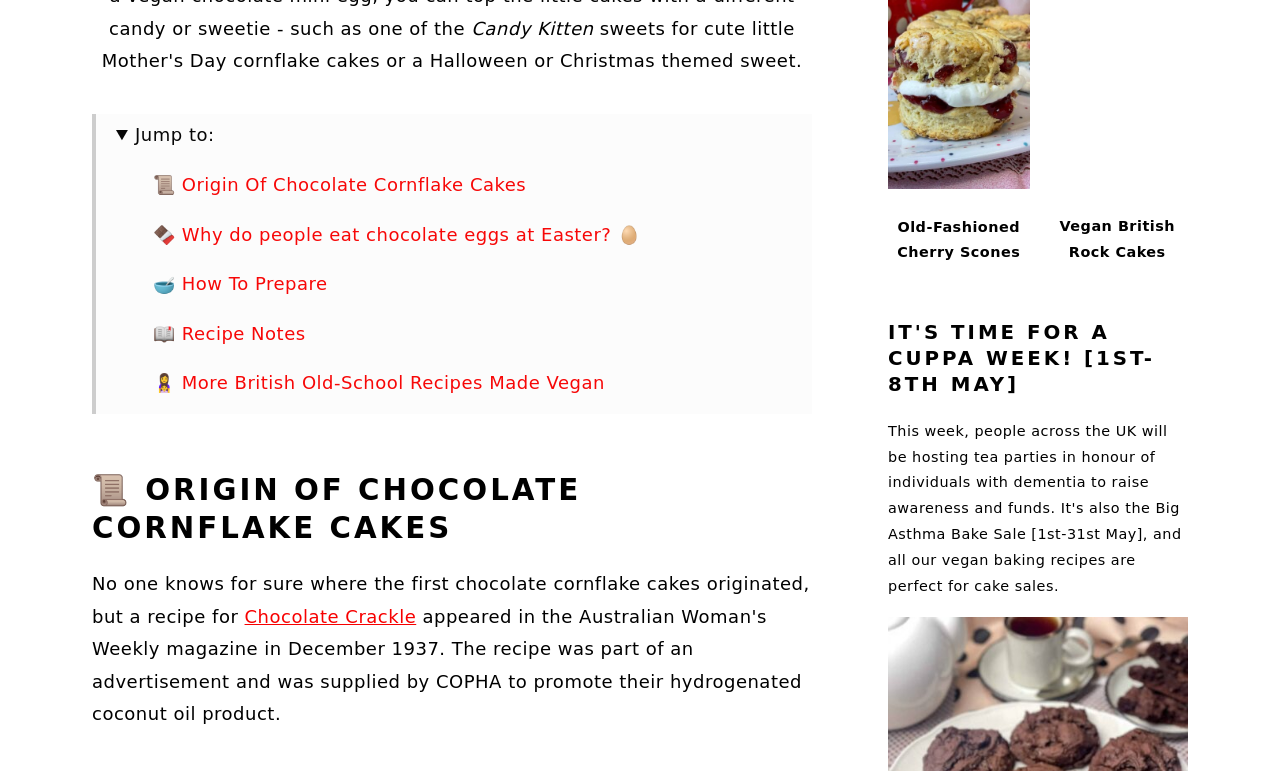Find and indicate the bounding box coordinates of the region you should select to follow the given instruction: "Read the recipe notes".

[0.12, 0.418, 0.239, 0.446]